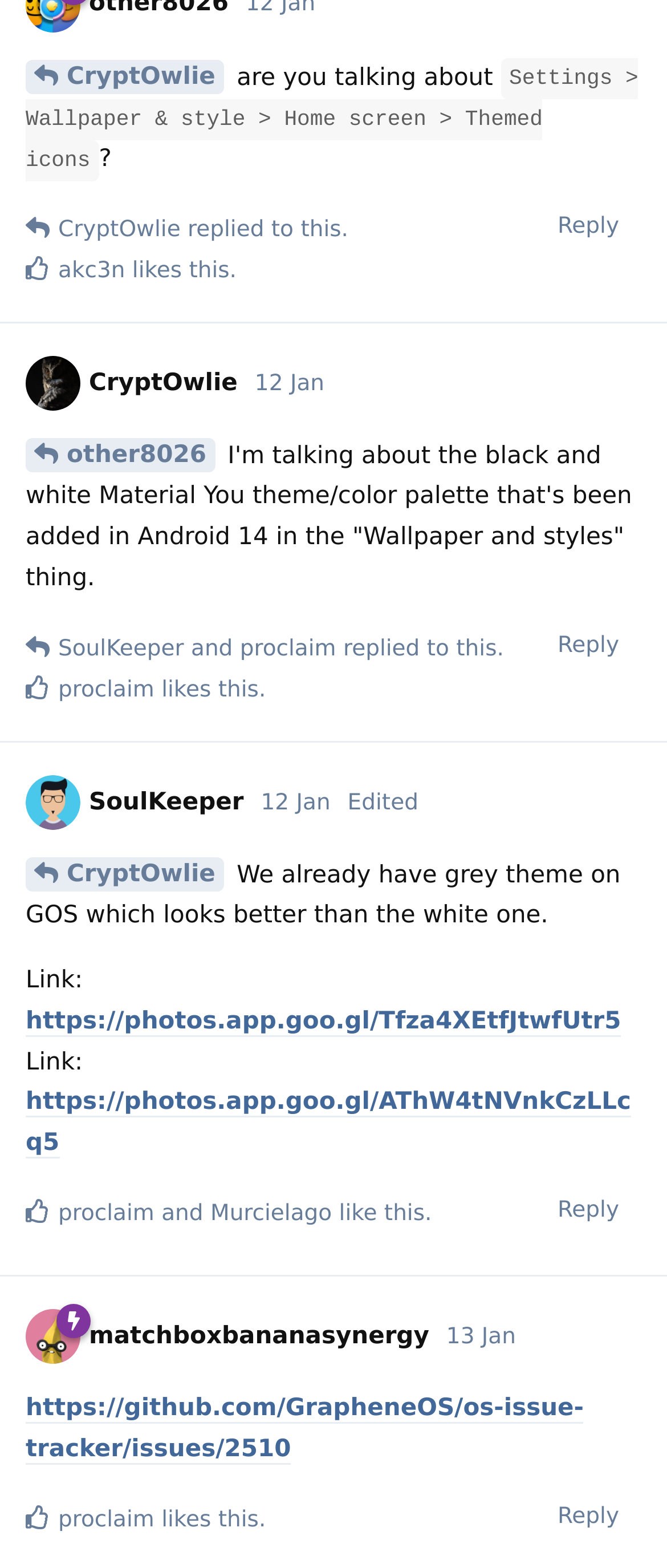What is the date of matchboxbananasynergy's message?
Please look at the screenshot and answer in one word or a short phrase.

13 Jan